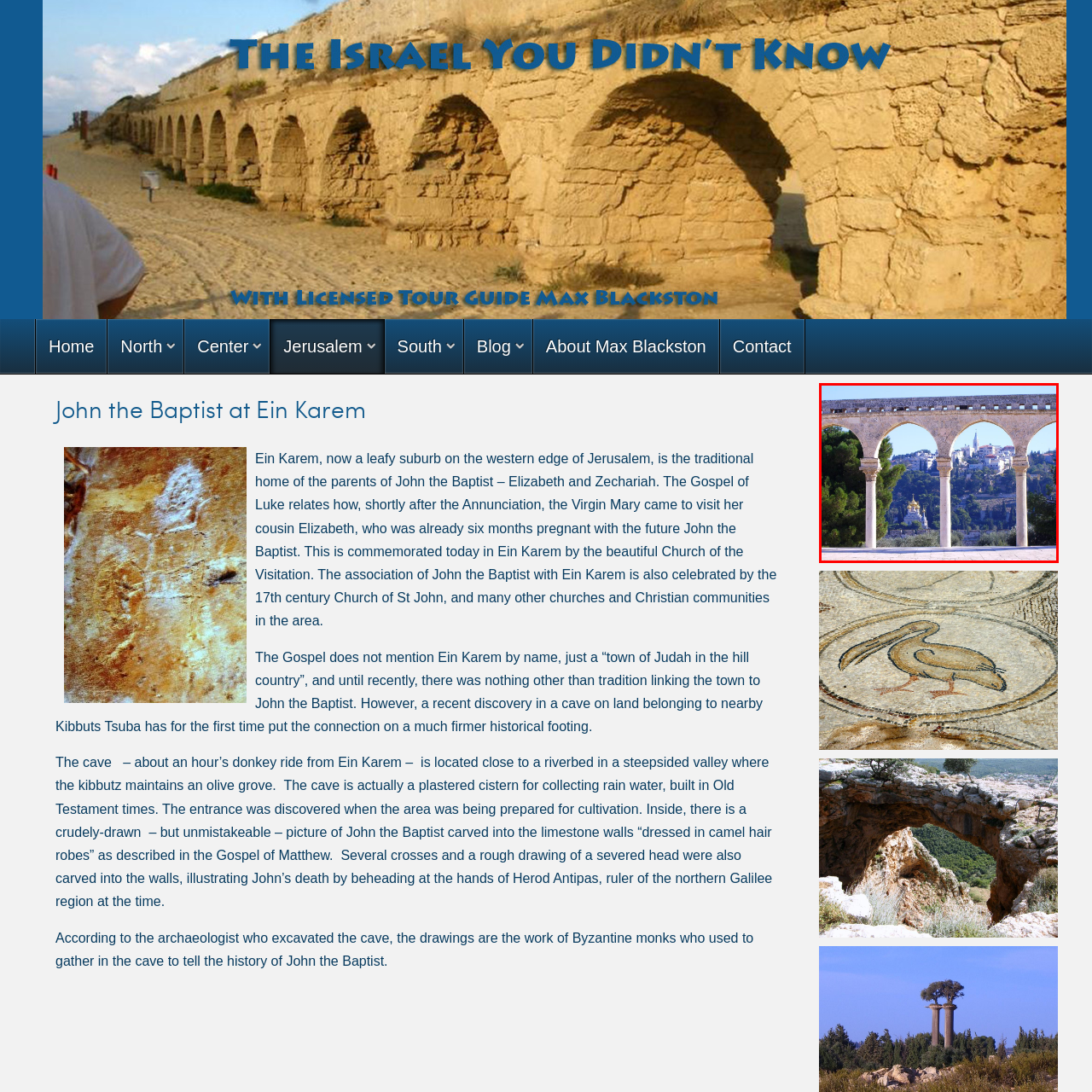What is the significance of the Church of the Visitation?  
Study the image enclosed by the red boundary and furnish a detailed answer based on the visual details observed in the image.

According to the caption, the Church of the Visitation commemorates the visit of the Virgin Mary to her cousin Elizabeth, who was expecting John the Baptist at the time, which highlights the significance of the church in the region's history and spiritual narrative.